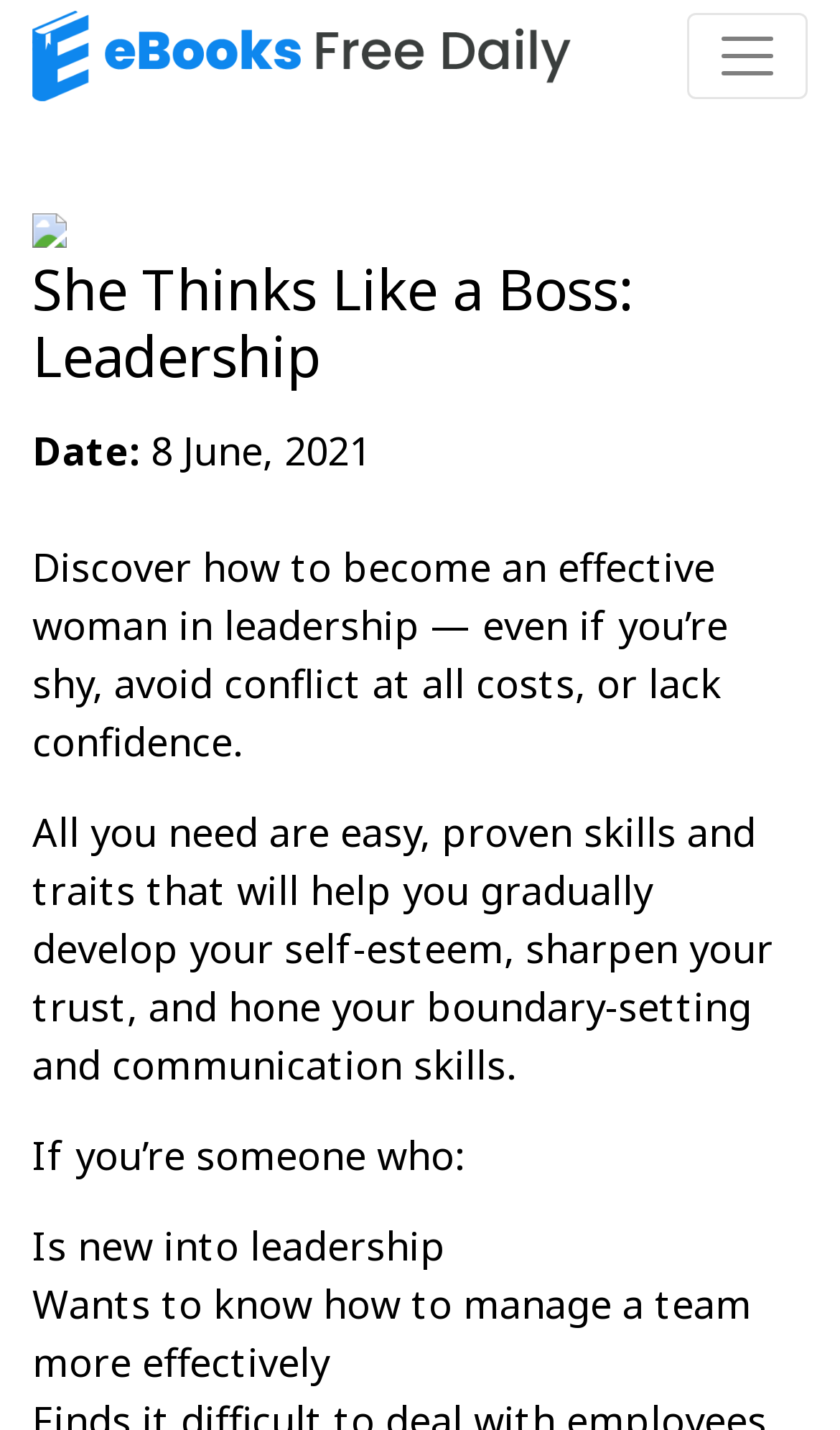What is the purpose of the ebook?
Please respond to the question with a detailed and well-explained answer.

The purpose of the ebook can be inferred from the descriptive text, which talks about developing self-esteem, sharpening trust, and honing boundary-setting and communication skills, in order to become an effective woman in leadership.